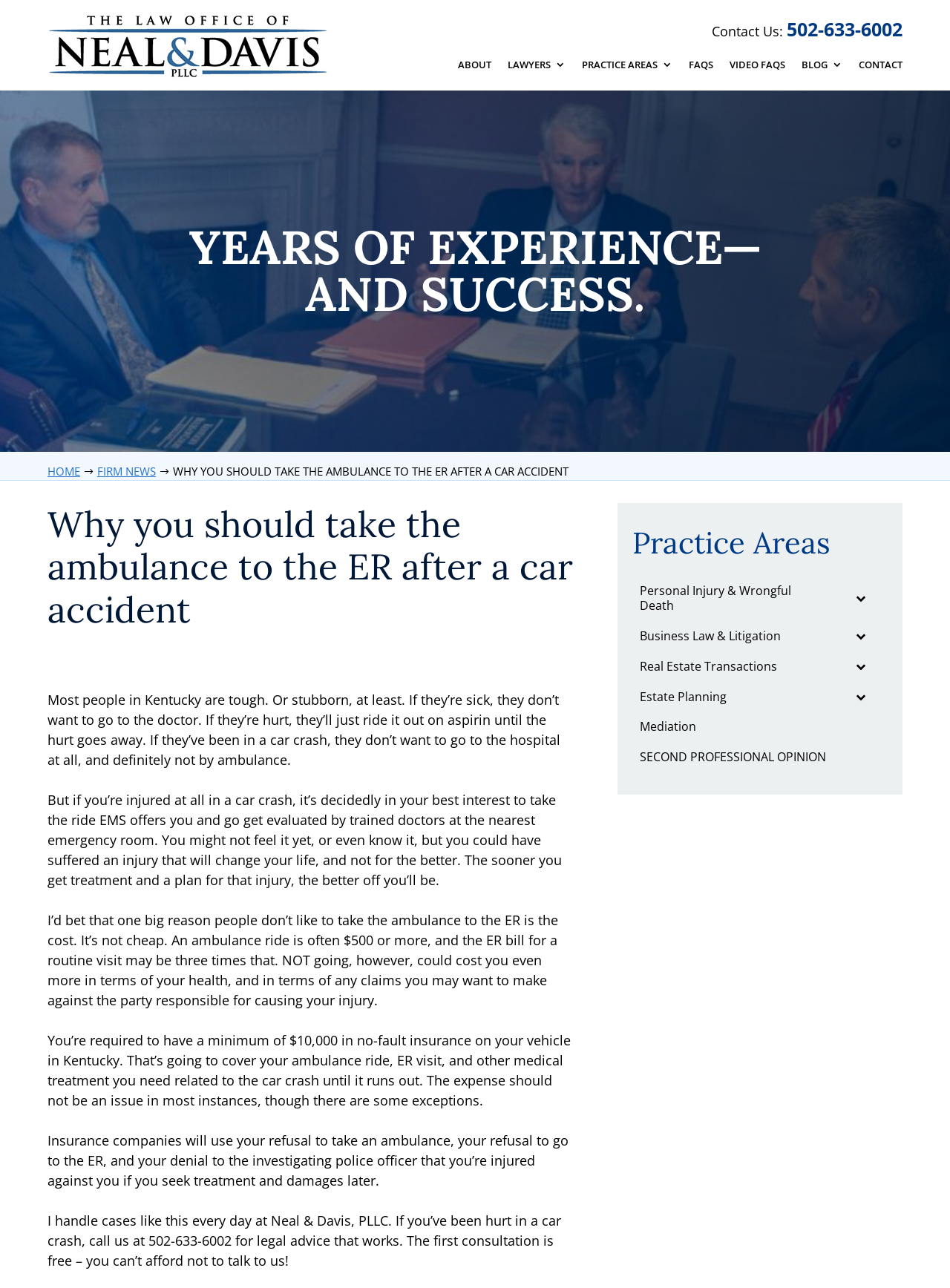Provide the bounding box coordinates for the specified HTML element described in this description: "parent_node: Estate Planning aria-label="Toggle Submenu"". The coordinates should be four float numbers ranging from 0 to 1, in the format [left, top, right, bottom].

[0.879, 0.529, 0.934, 0.553]